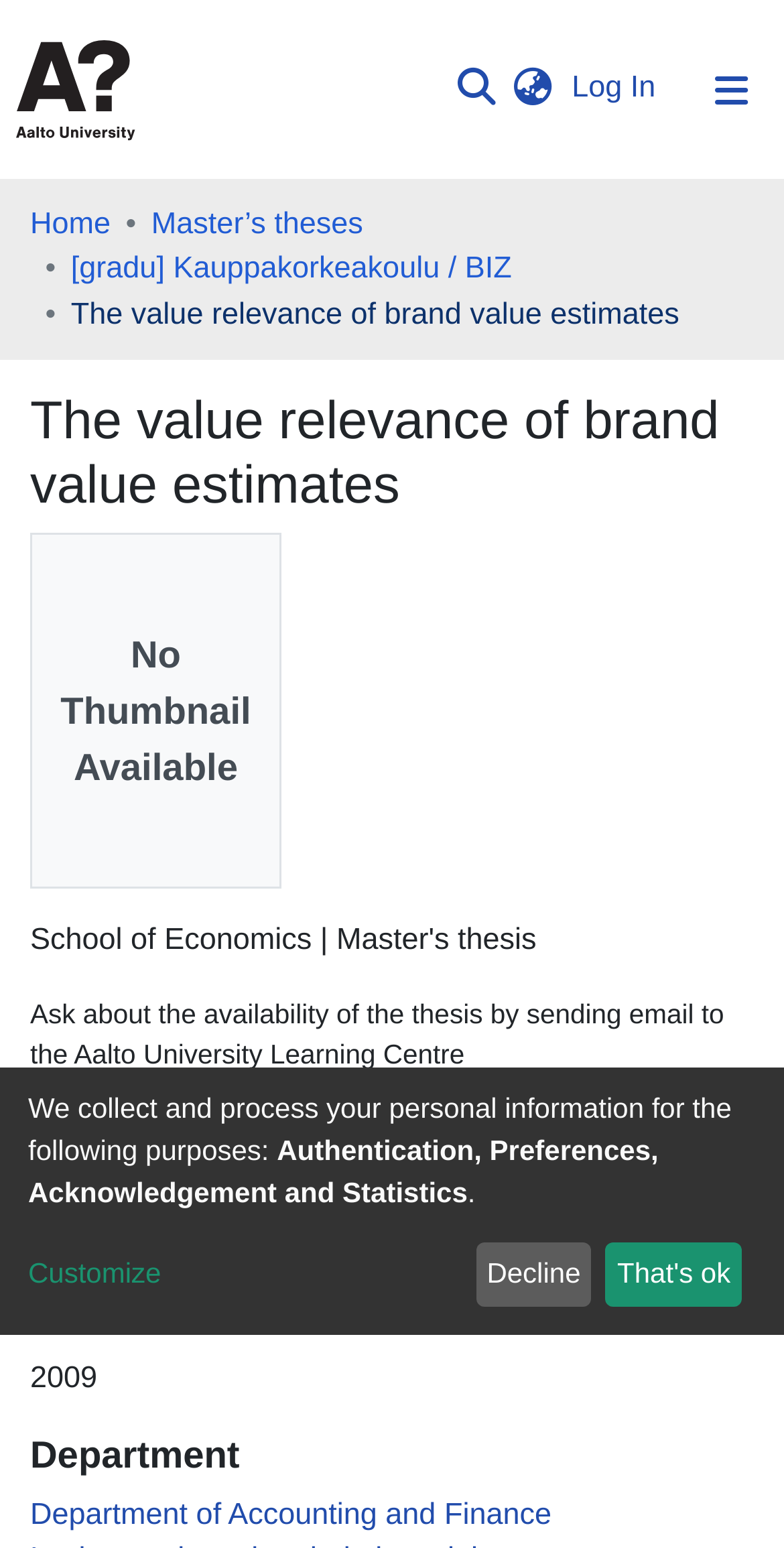Please mark the clickable region by giving the bounding box coordinates needed to complete this instruction: "Log in to the system".

[0.72, 0.046, 0.846, 0.068]